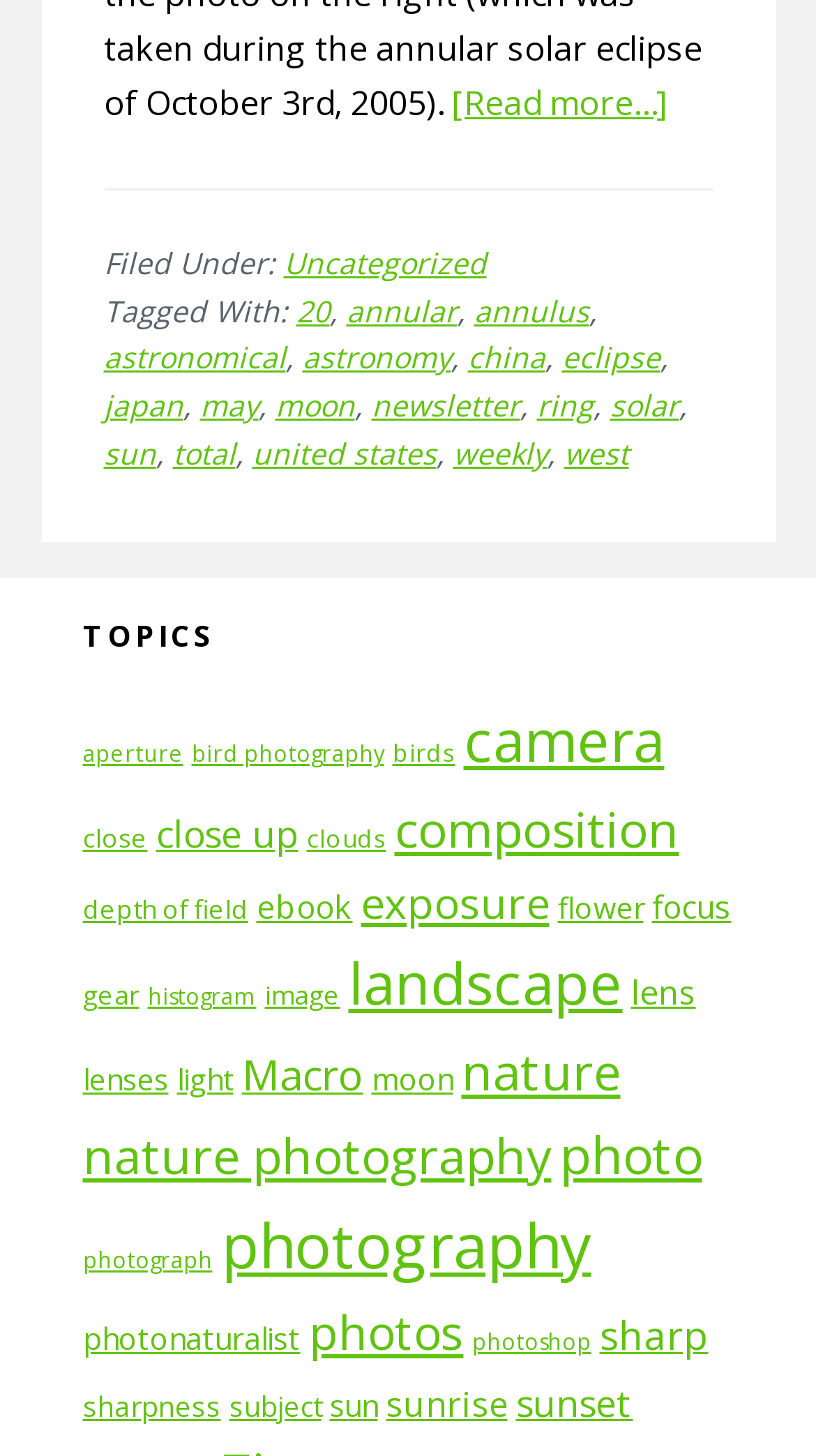Please provide a comprehensive response to the question based on the details in the image: What is the position of the link 'weekly'?

Based on the bounding box coordinates of the link 'weekly', it is located at the bottom of the page, with a y1 value of 0.297 and a y2 value of 0.325, which indicates that it is positioned near the bottom of the page.